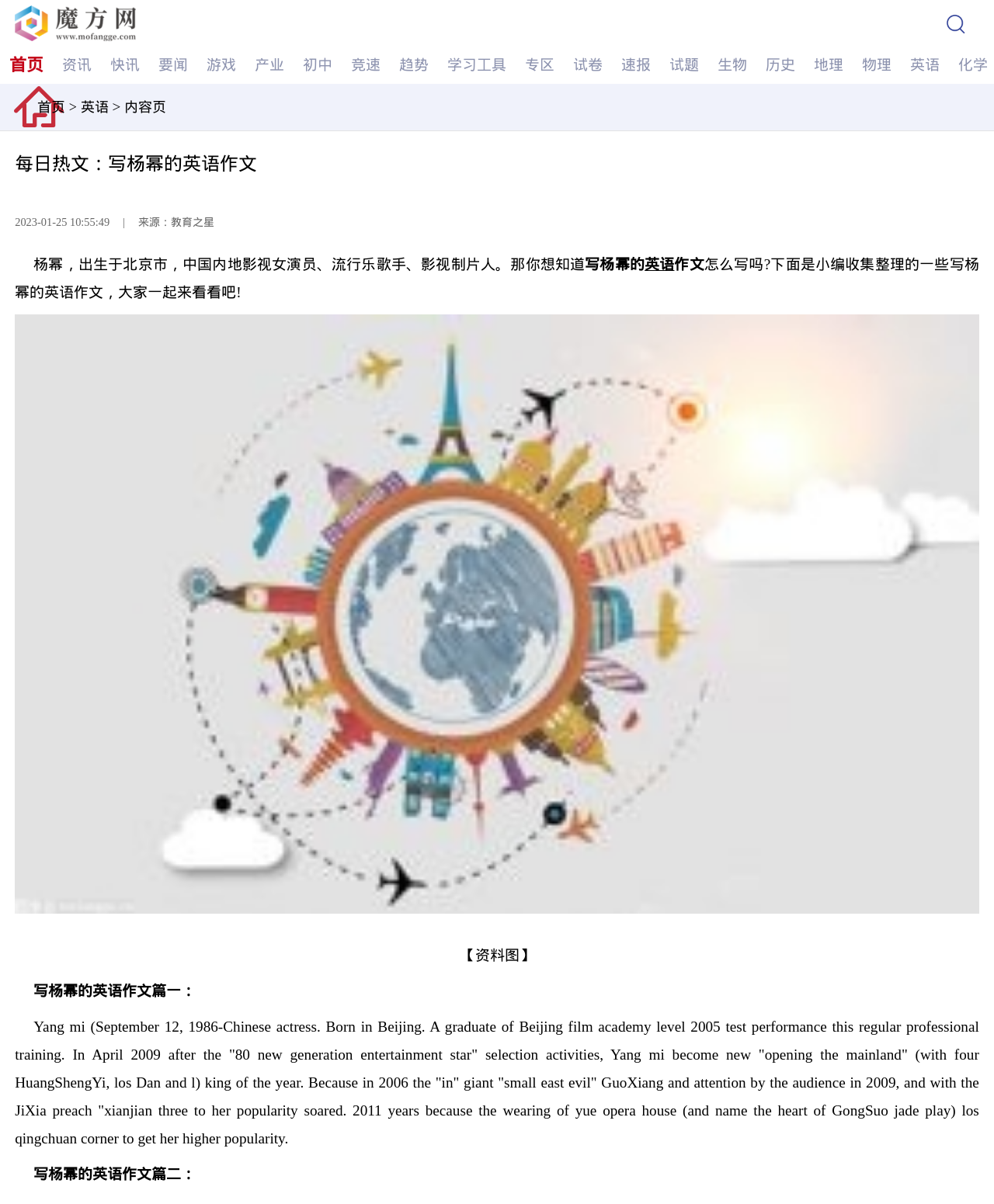Give a one-word or short-phrase answer to the following question: 
What is the name of the Chinese actress?

Yang Mi